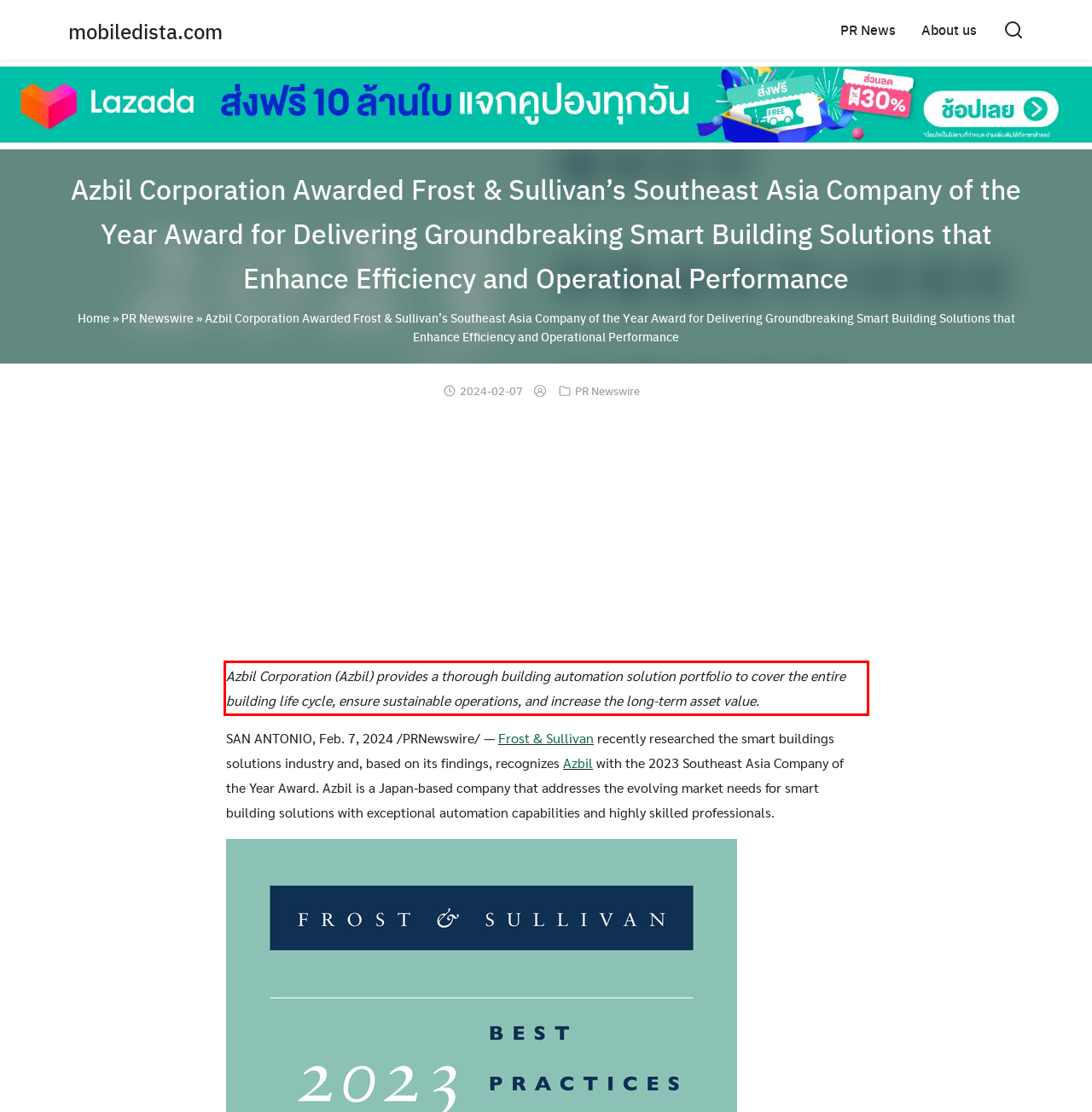From the screenshot of the webpage, locate the red bounding box and extract the text contained within that area.

Azbil Corporation (Azbil) provides a thorough building automation solution portfolio to cover the entire building life cycle, ensure sustainable operations, and increase the long-term asset value.